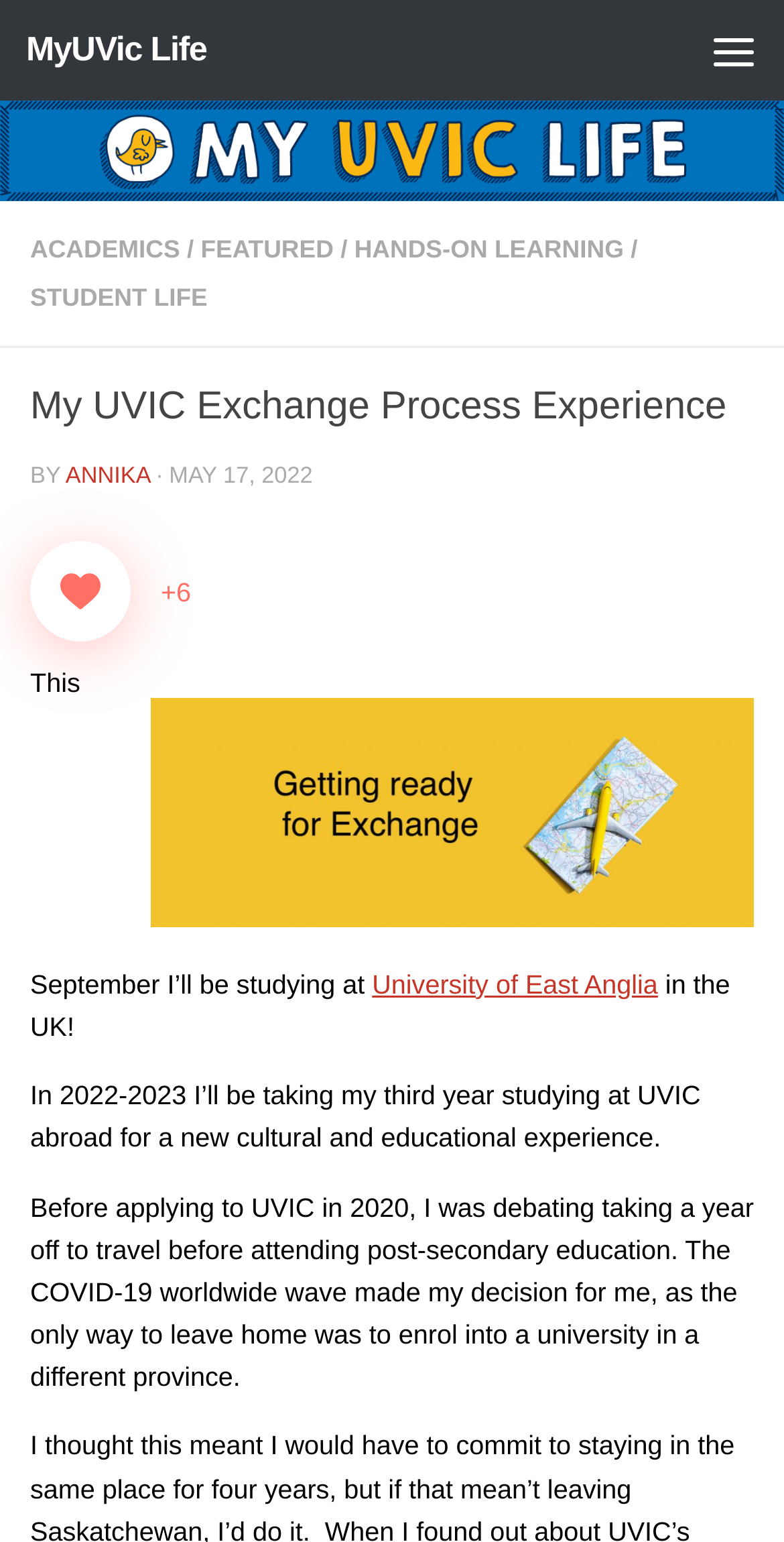Pinpoint the bounding box coordinates of the element you need to click to execute the following instruction: "Click Post Comment". The bounding box should be represented by four float numbers between 0 and 1, in the format [left, top, right, bottom].

None